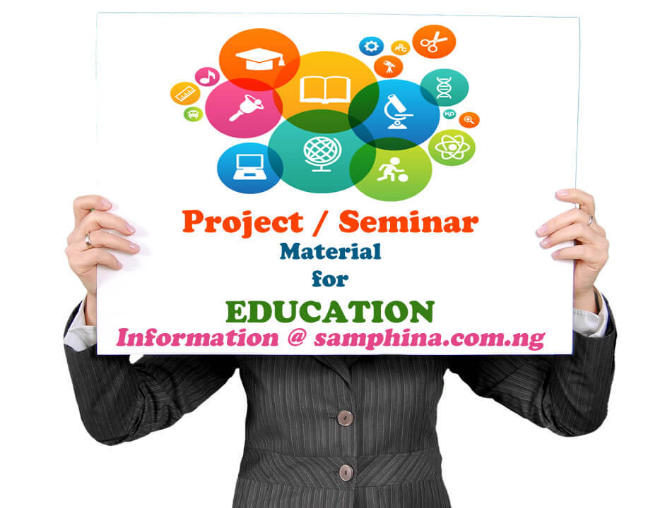Give an in-depth description of what is happening in the image.

The image features a person in a business suit holding a large sign that prominently displays the following text: "Project / Seminar Material for EDUCATION". The word "Project" is highlighted in bright orange, while "EDUCATION" stands out in vibrant green. Surrounding the text are various colorful icons representing educational themes, including books, a globe, scientific instruments, and technology, symbolizing a broad range of academic subjects. At the bottom of the sign, the text "Information @ samphina.com.ng" suggests a source for further details, linking the image to the context of educational resources provided by Samphina Academy. The overall composition conveys a professional and informative tone, aimed at students and educators looking for project and seminar materials in the field of education.